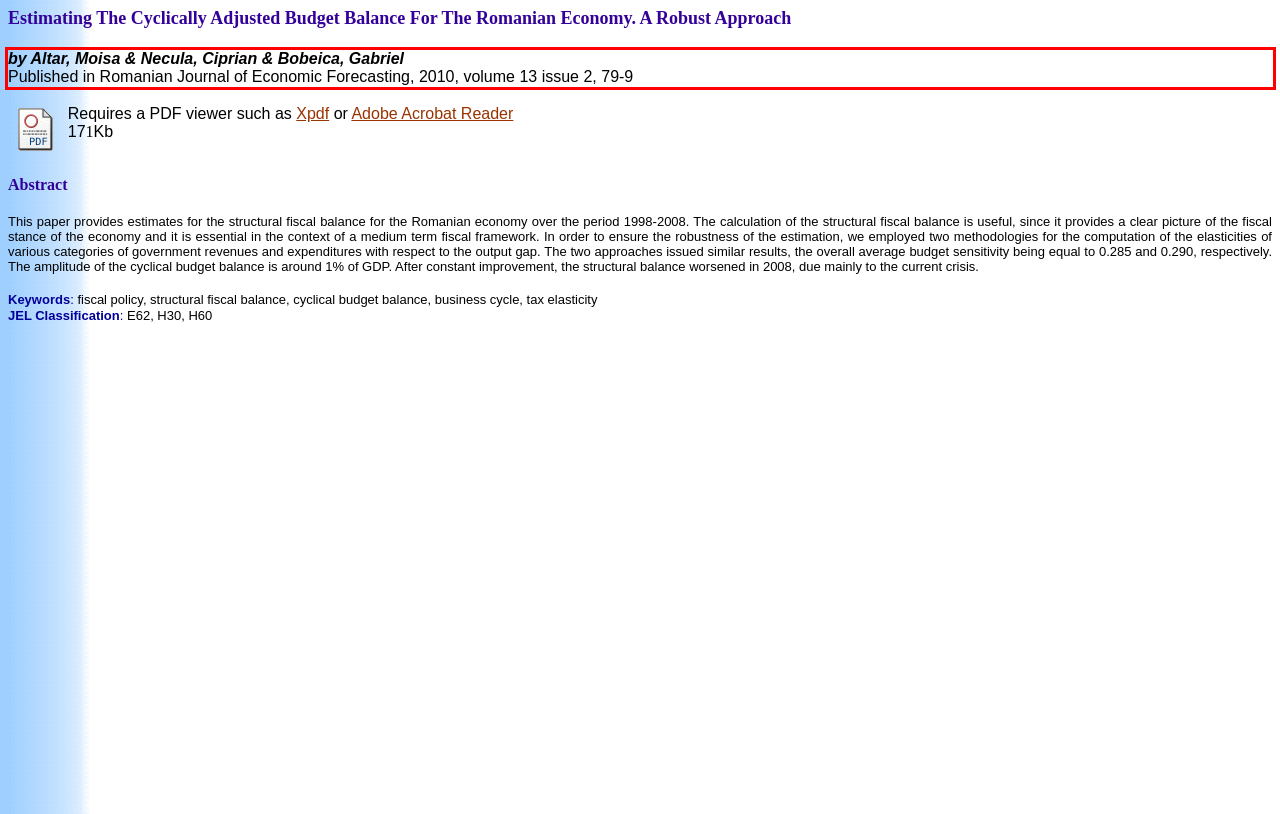You have a webpage screenshot with a red rectangle surrounding a UI element. Extract the text content from within this red bounding box.

by Altar, Moisa & Necula, Ciprian & Bobeica, Gabriel Published in Romanian Journal of Economic Forecasting, 2010, volume 13 issue 2, 79-9